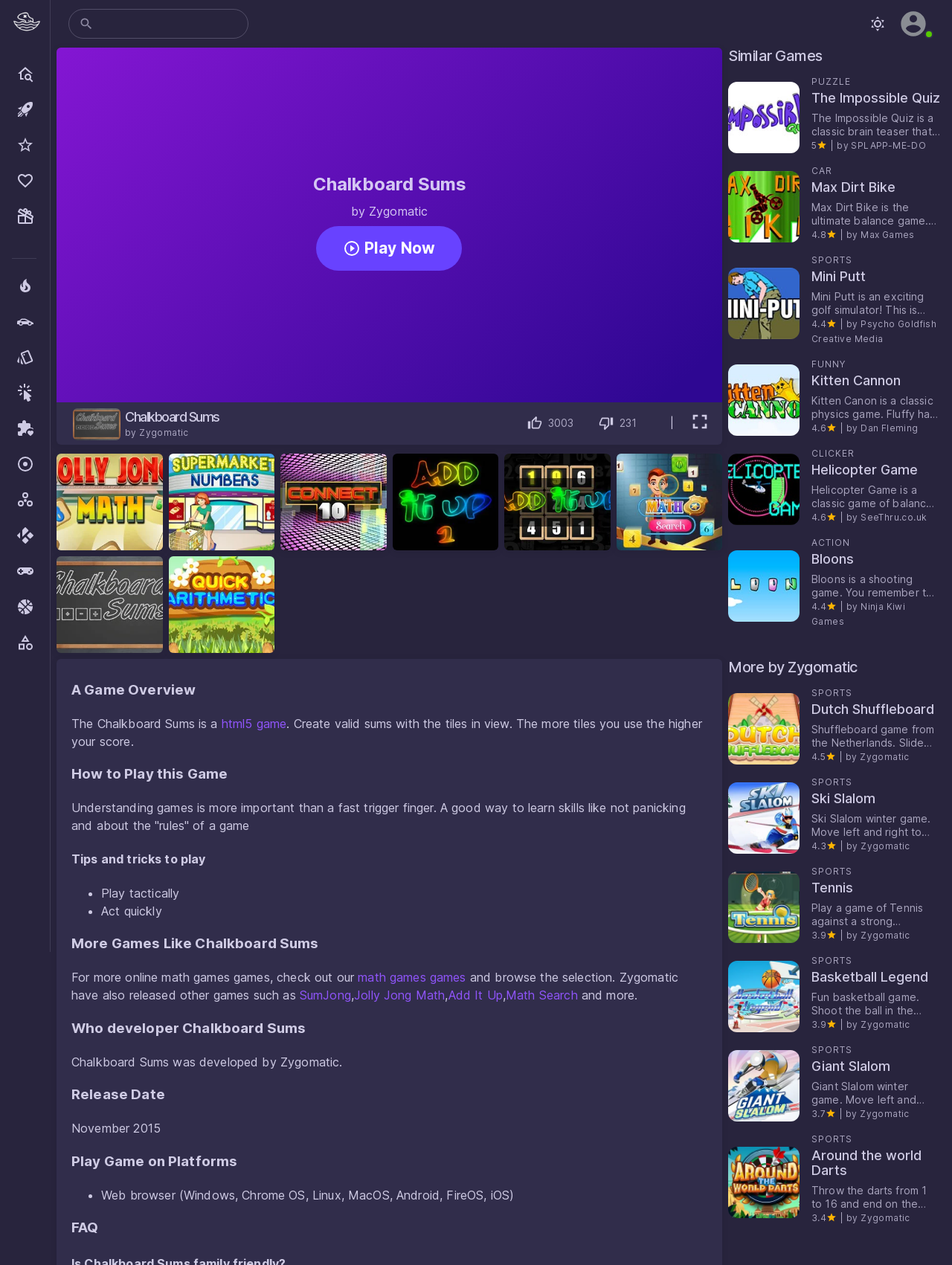Analyze the image and deliver a detailed answer to the question: What is the name of the game?

The name of the game can be found in the heading 'Chalkboard Sums' which is located at the top of the webpage, and also in the image 'Chalkboard Sums' which is located at the top left of the webpage.